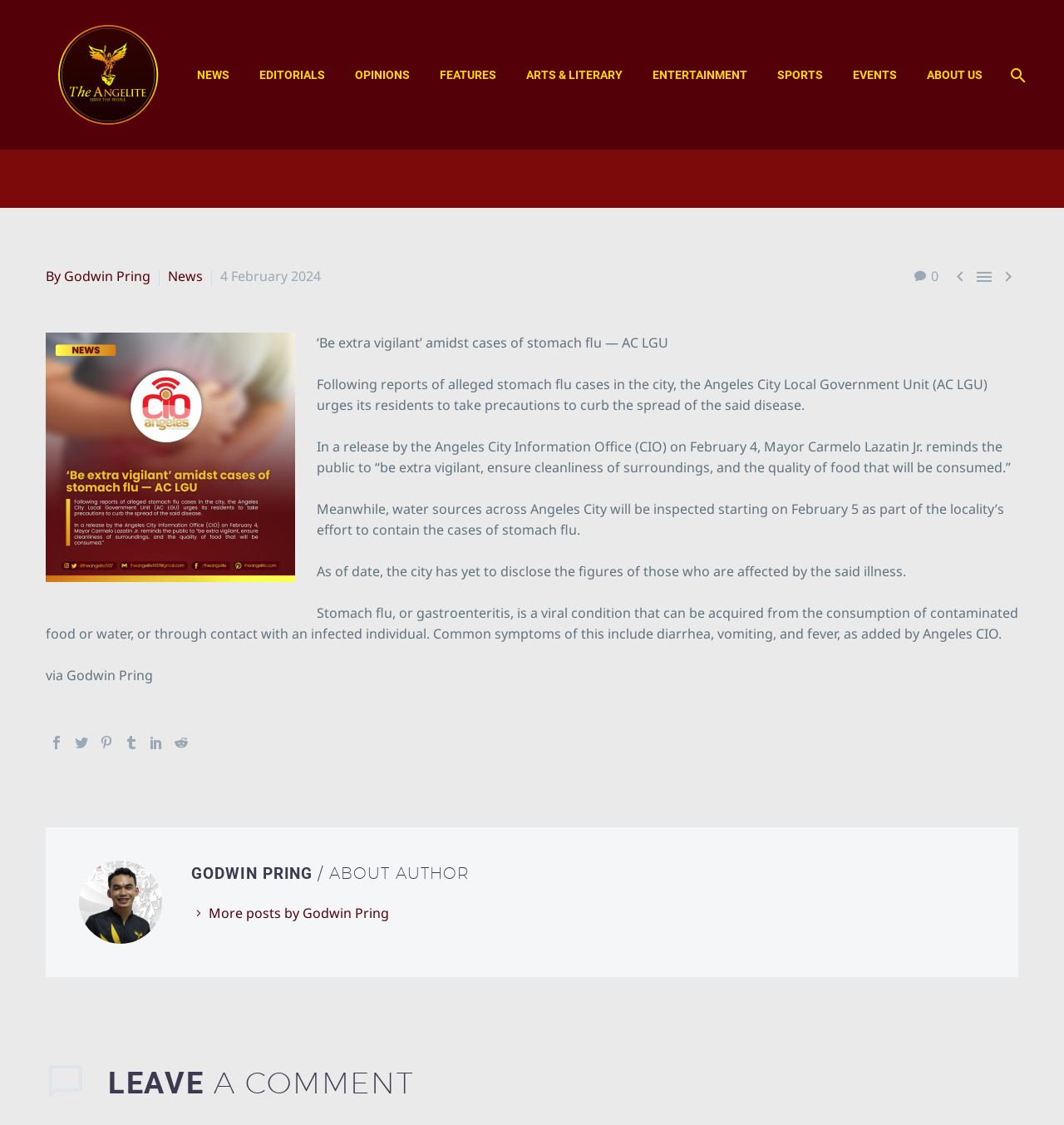Who is the author of the current article?
Craft a detailed and extensive response to the question.

I found the author's name by looking at the text 'By Godwin Pring' below the title of the article. This text is likely to indicate the author of the article.